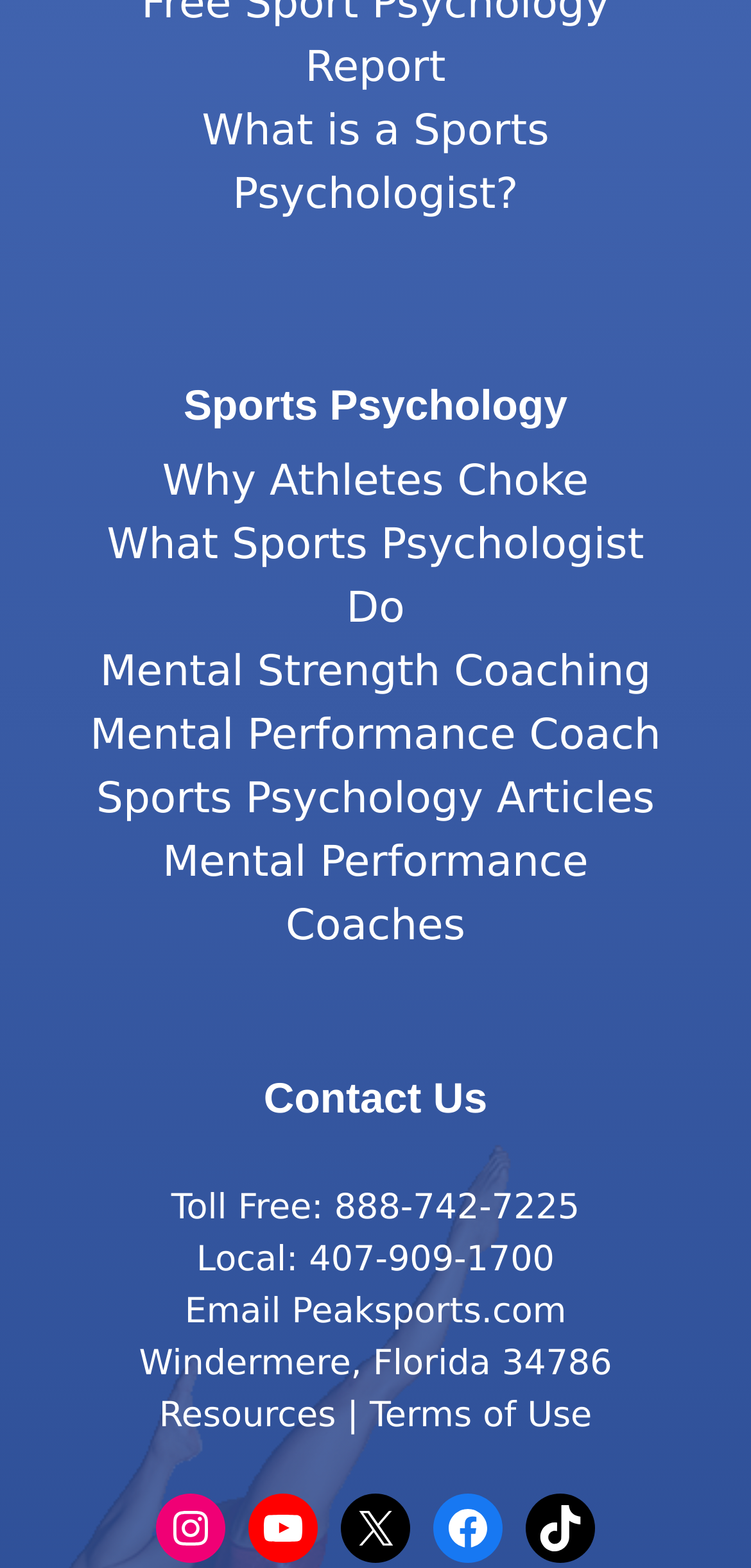Pinpoint the bounding box coordinates for the area that should be clicked to perform the following instruction: "Read about why athletes choke".

[0.216, 0.292, 0.784, 0.322]